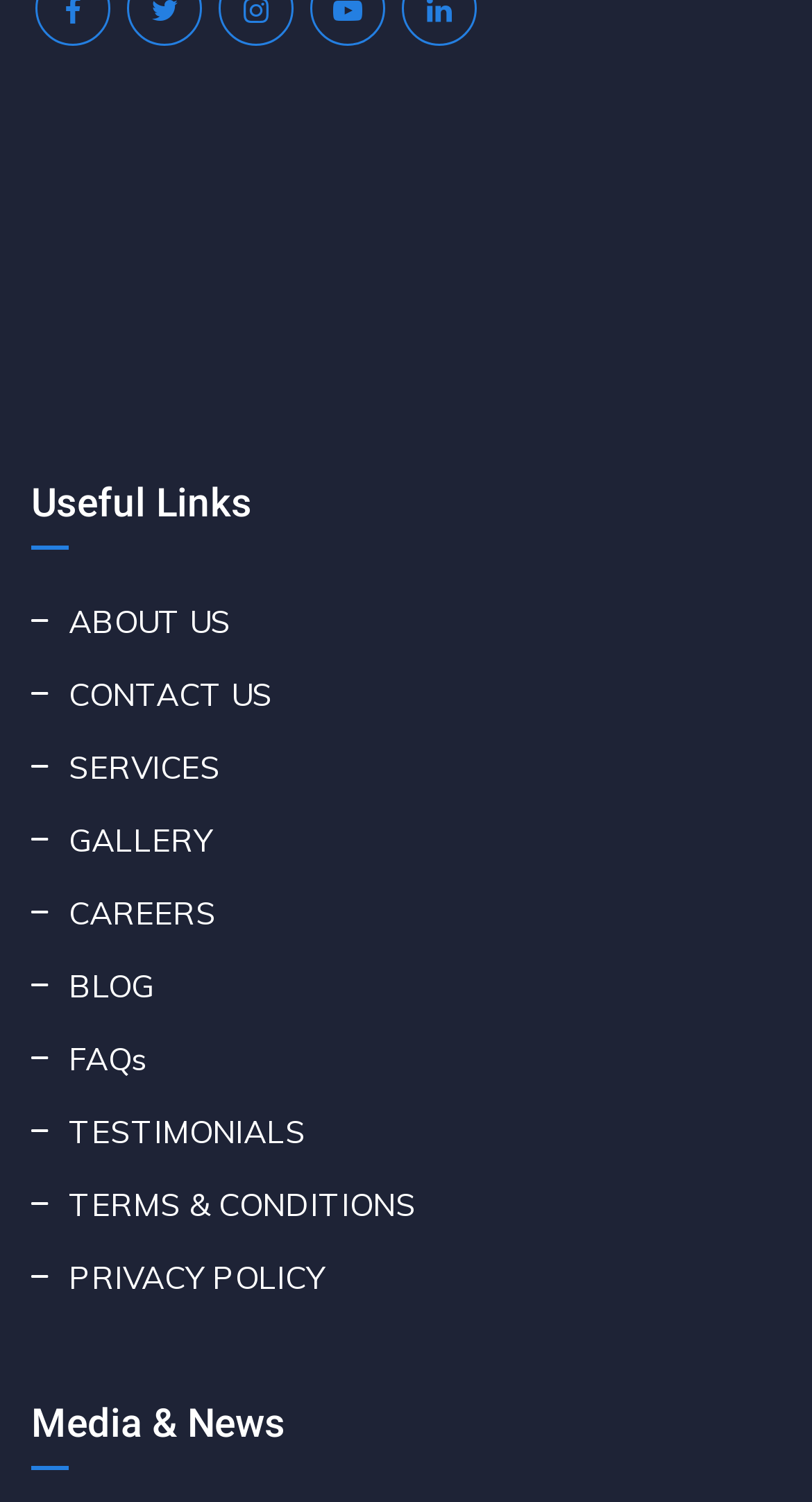How many links are under 'Useful Links'?
Can you provide a detailed and comprehensive answer to the question?

I counted the number of links under the 'Useful Links' heading, which are 'ABOUT US', 'CONTACT US', 'SERVICES', 'GALLERY', 'CAREERS', 'BLOG', 'FAQs', 'TESTIMONIALS', 'TERMS & CONDITIONS', and 'PRIVACY POLICY'.